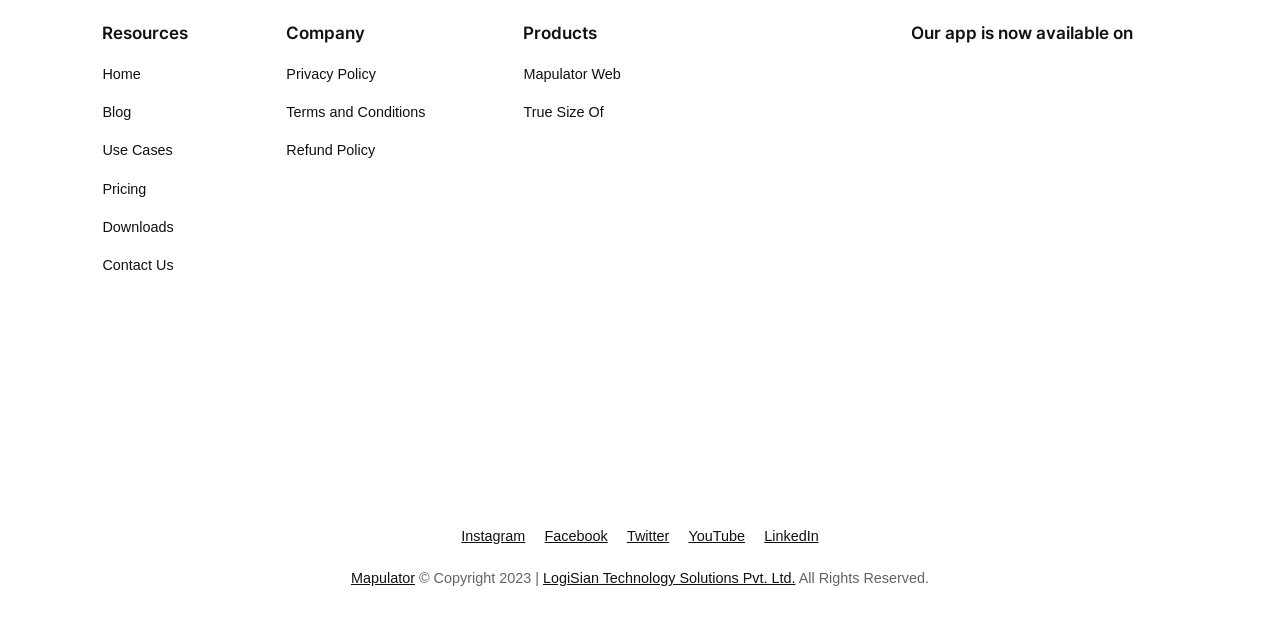Provide a short answer using a single word or phrase for the following question: 
What is the name of the app available on Google Play and App Store?

Mapulator